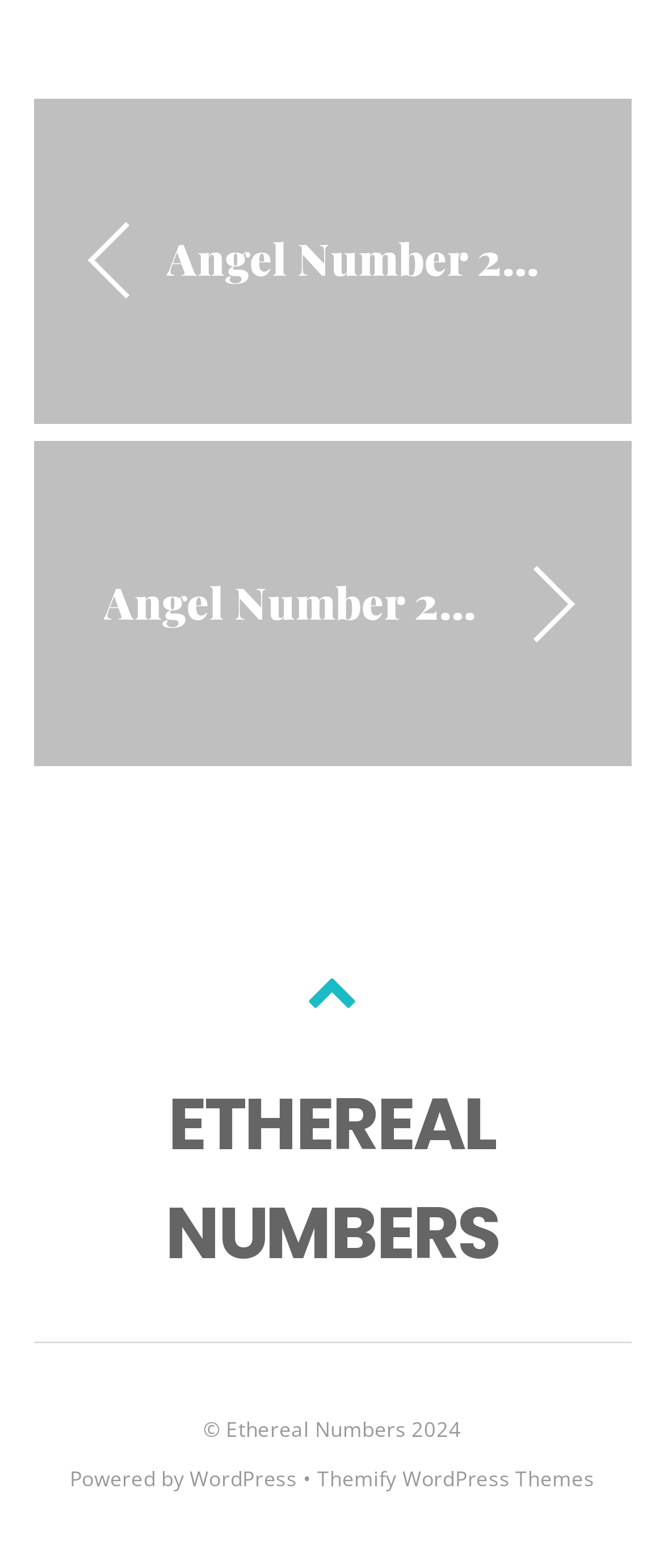Can you give a detailed response to the following question using the information from the image? What is the name of the webpage's platform?

I found the link element [64] with the text 'WordPress' and bounding box coordinates [0.286, 0.934, 0.448, 0.952]. This link is likely to represent the webpage's platform, as it is located near the 'Powered by' text and the website's name.